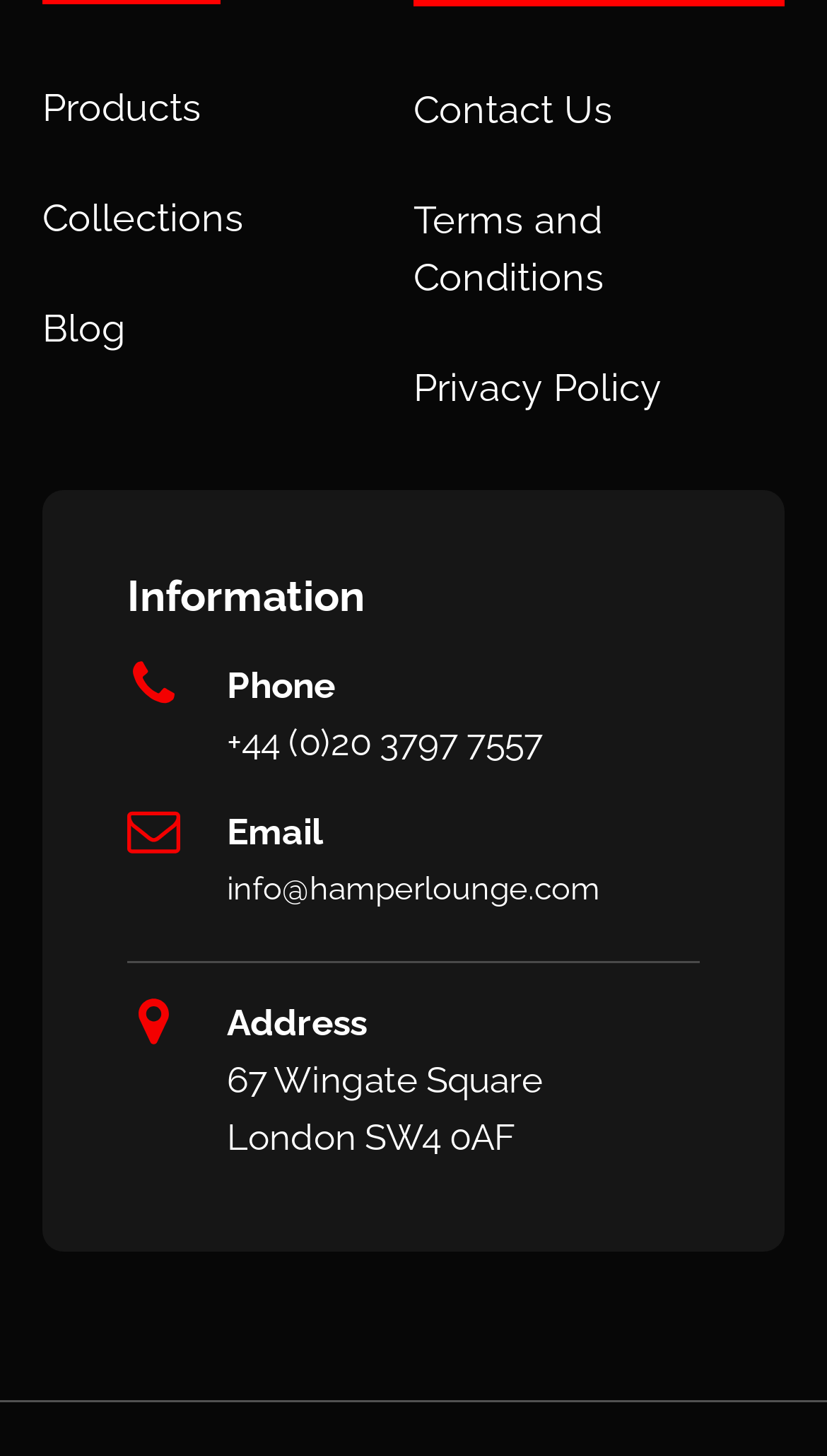Analyze the image and deliver a detailed answer to the question: What type of icon is used to represent the email address?

I found the envelope-o icon by looking at the SvgRoot element with the group 'envelope-o' inside the link with the text 'Email info@hamperlounge.com'.